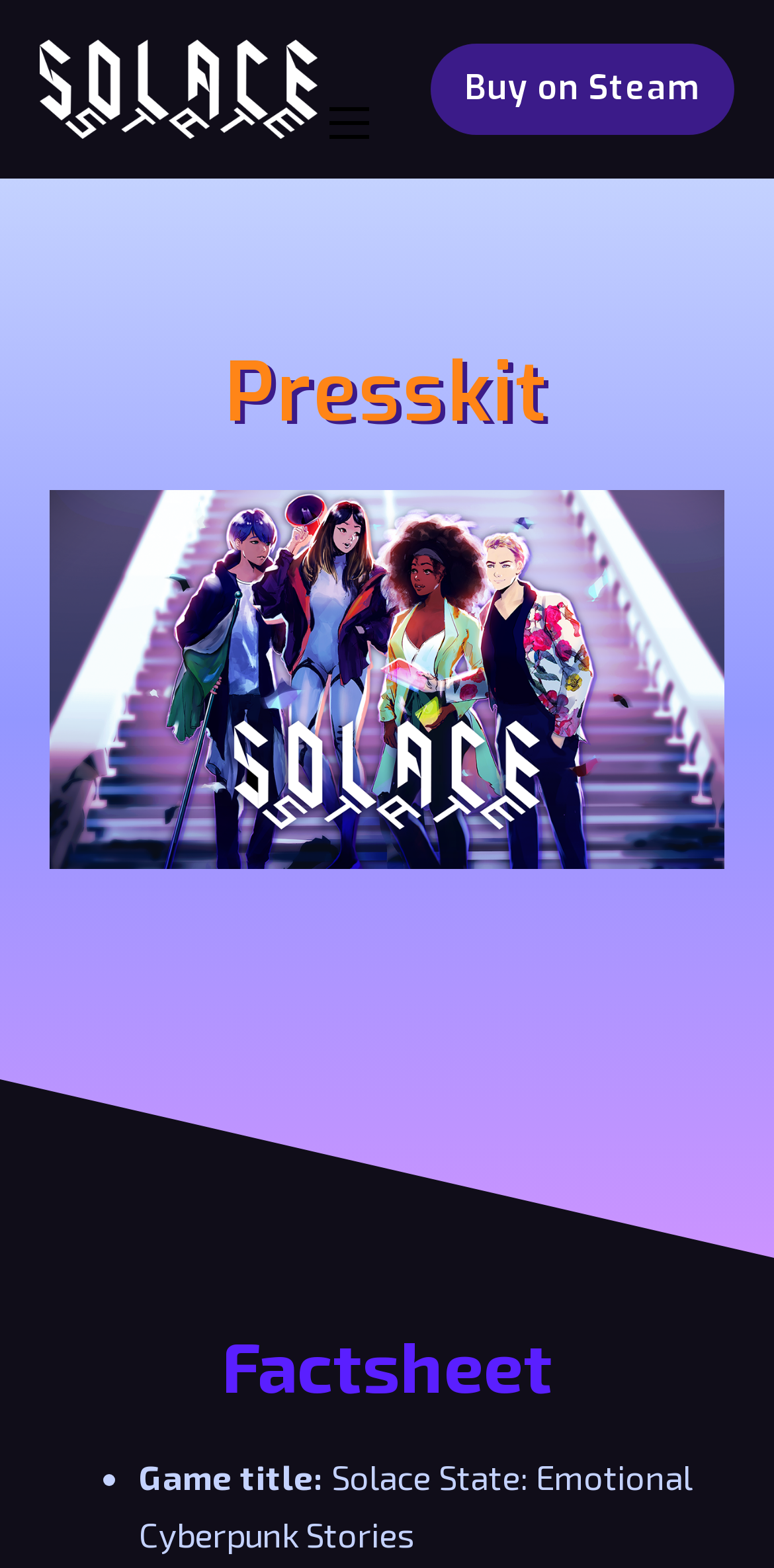Give a one-word or phrase response to the following question: What is the title of the game described on this page?

Solace State: Emotional Cyberpunk Stories